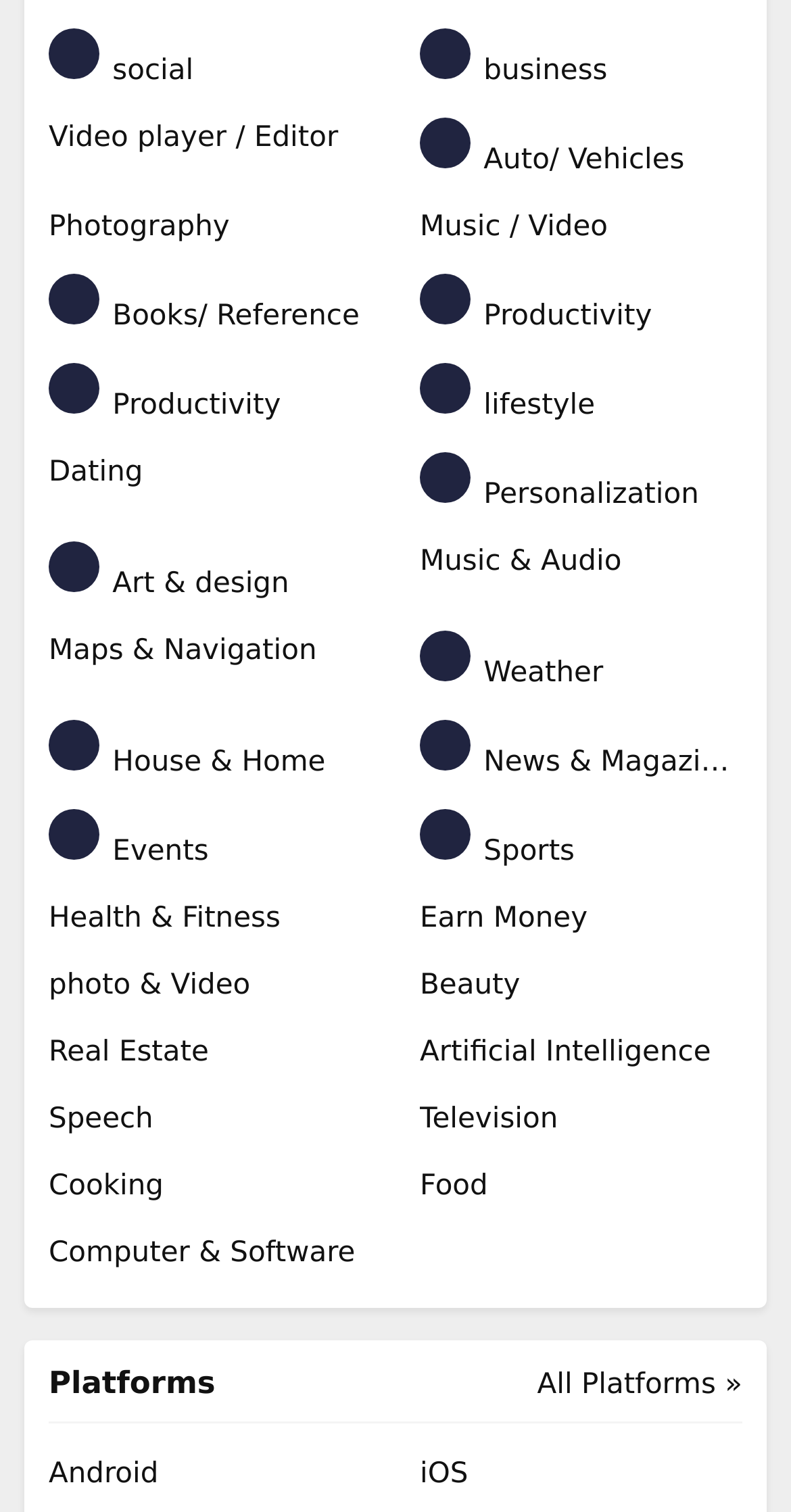Bounding box coordinates should be in the format (top-left x, top-left y, bottom-right x, bottom-right y) and all values should be floating point numbers between 0 and 1. Determine the bounding box coordinate for the UI element described as: Speech

[0.062, 0.726, 0.469, 0.754]